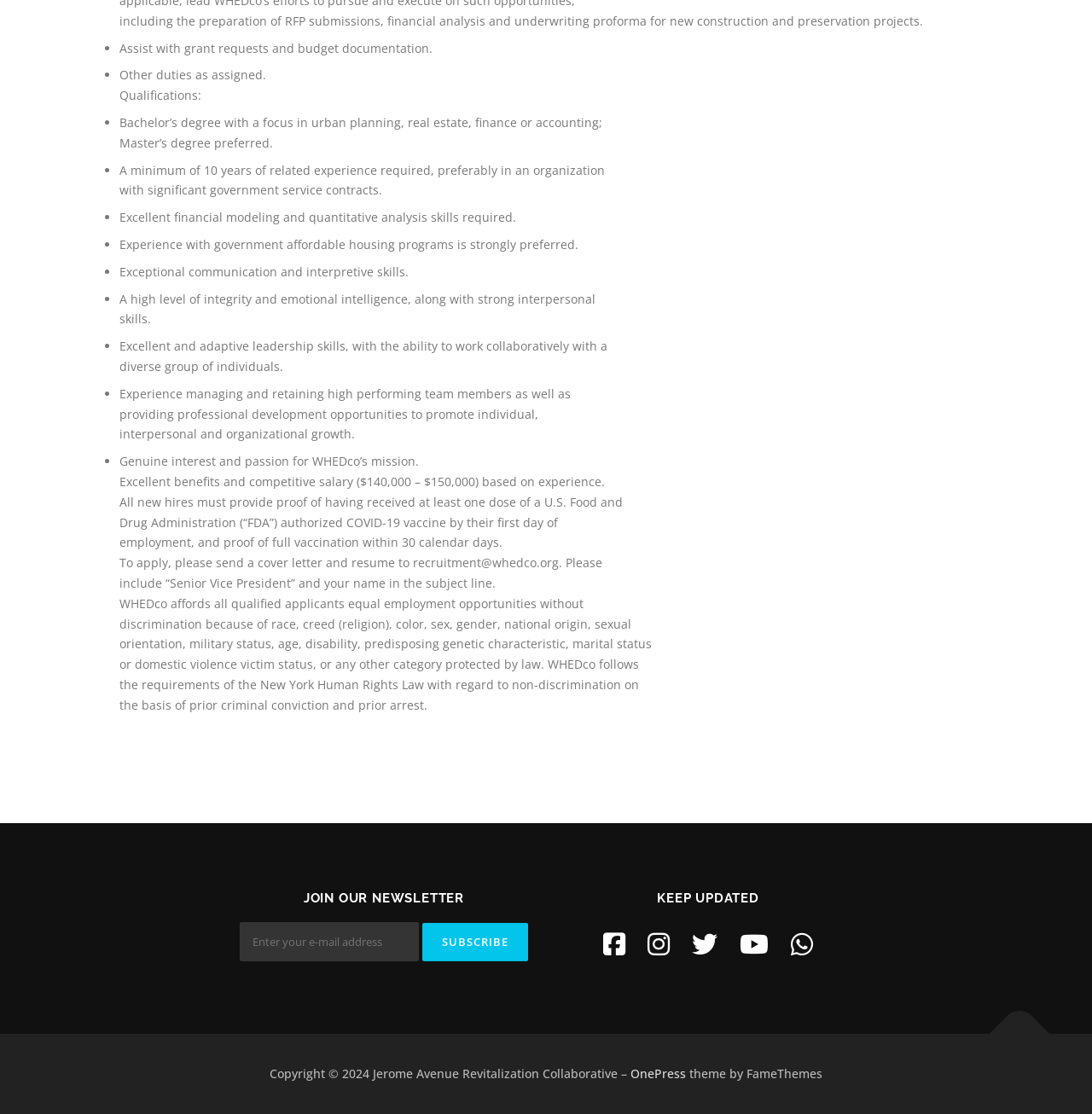Given the following UI element description: "OnePress", find the bounding box coordinates in the webpage screenshot.

[0.577, 0.956, 0.628, 0.971]